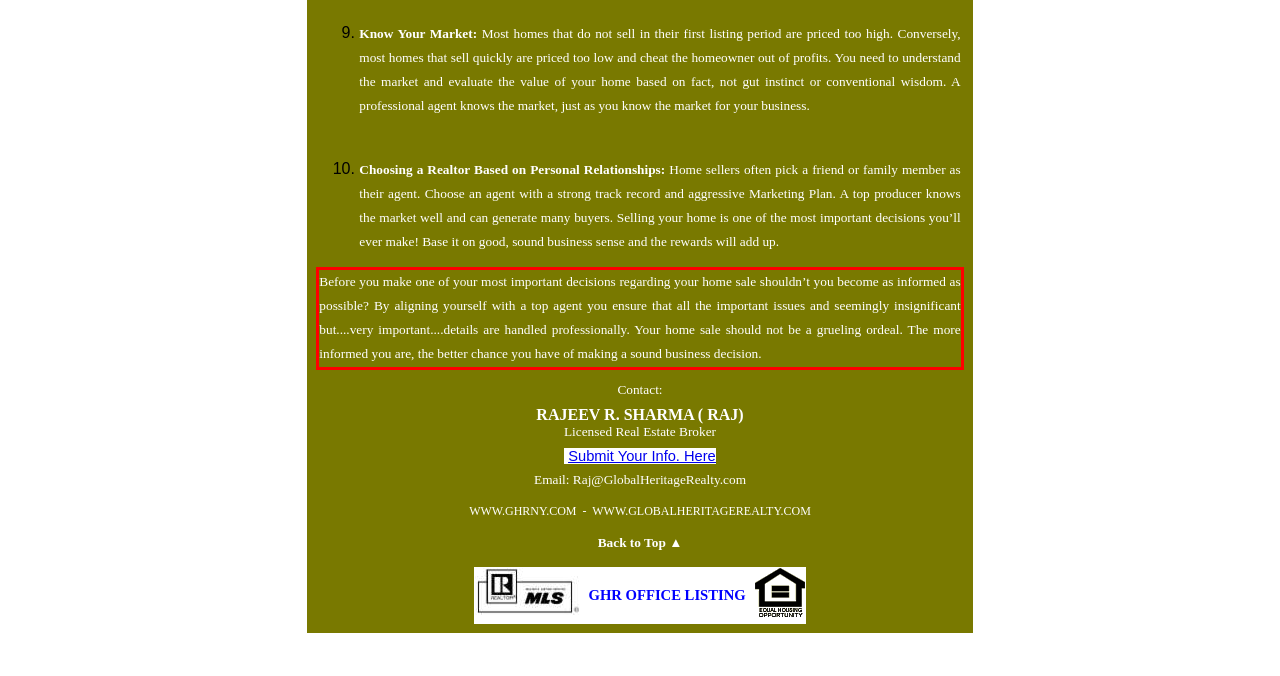You are given a screenshot with a red rectangle. Identify and extract the text within this red bounding box using OCR.

Before you make one of your most important decisions regarding your home sale shouldn’t you become as informed as possible? By aligning yourself with a top agent you ensure that all the important issues and seemingly insignificant but....very important....details are handled professionally. Your home sale should not be a grueling ordeal. The more informed you are, the better chance you have of making a sound business decision.